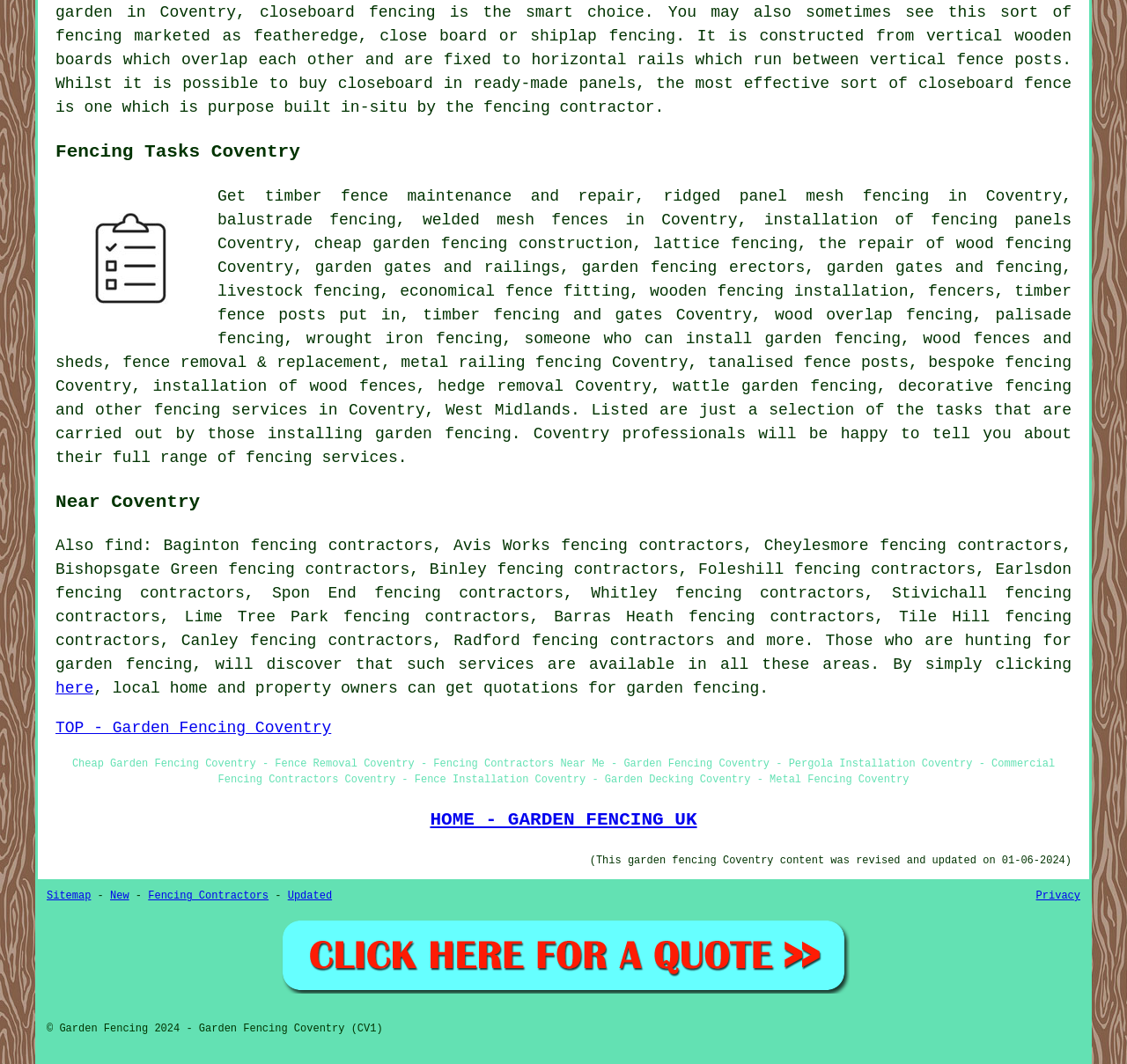Use one word or a short phrase to answer the question provided: 
In which areas do fencing contractors provide services?

Coventry, West Midlands, and surrounding areas